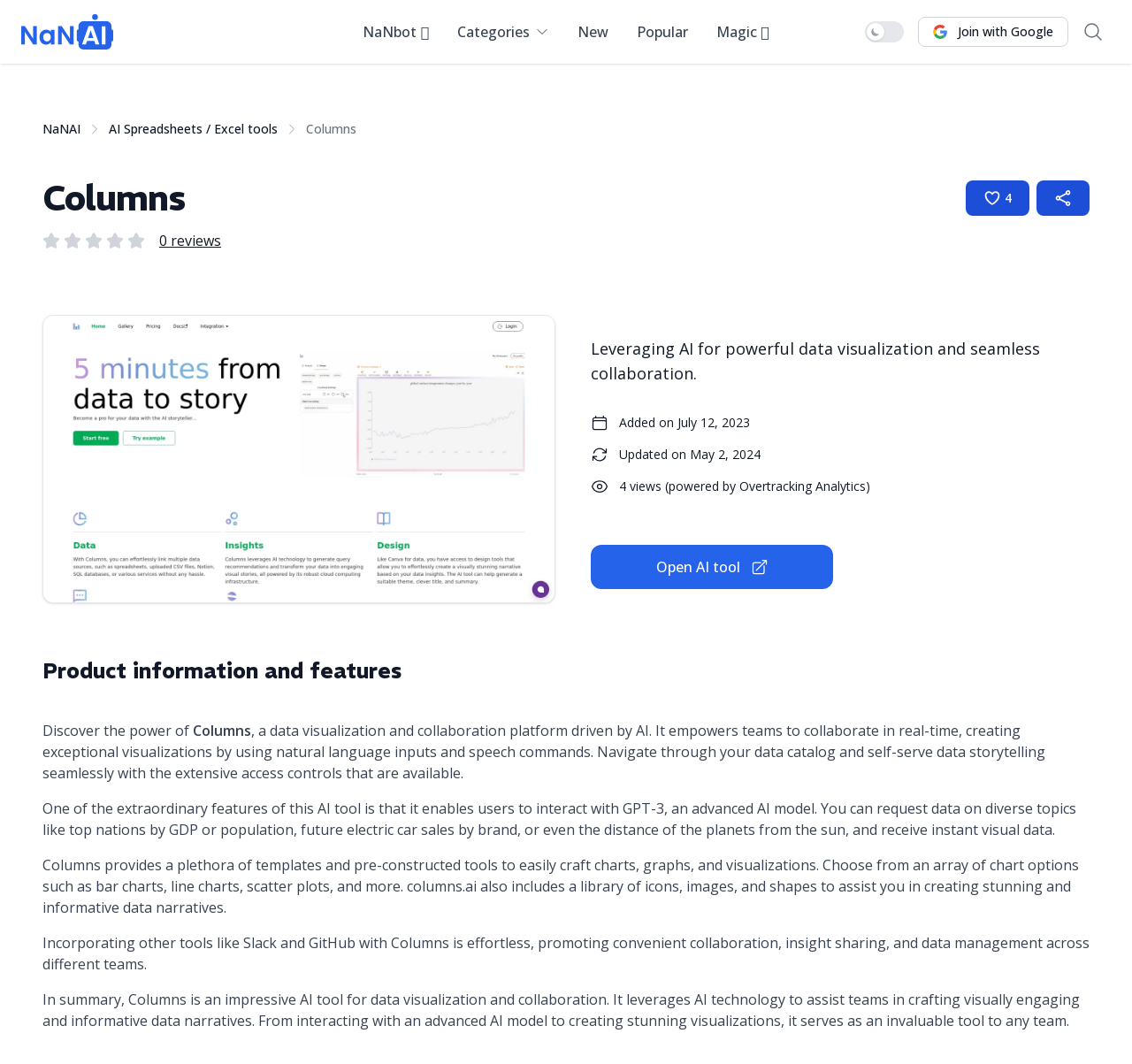Identify the bounding box coordinates of the section to be clicked to complete the task described by the following instruction: "Click on the 'Like Columns' button". The coordinates should be four float numbers between 0 and 1, formatted as [left, top, right, bottom].

[0.853, 0.17, 0.909, 0.203]